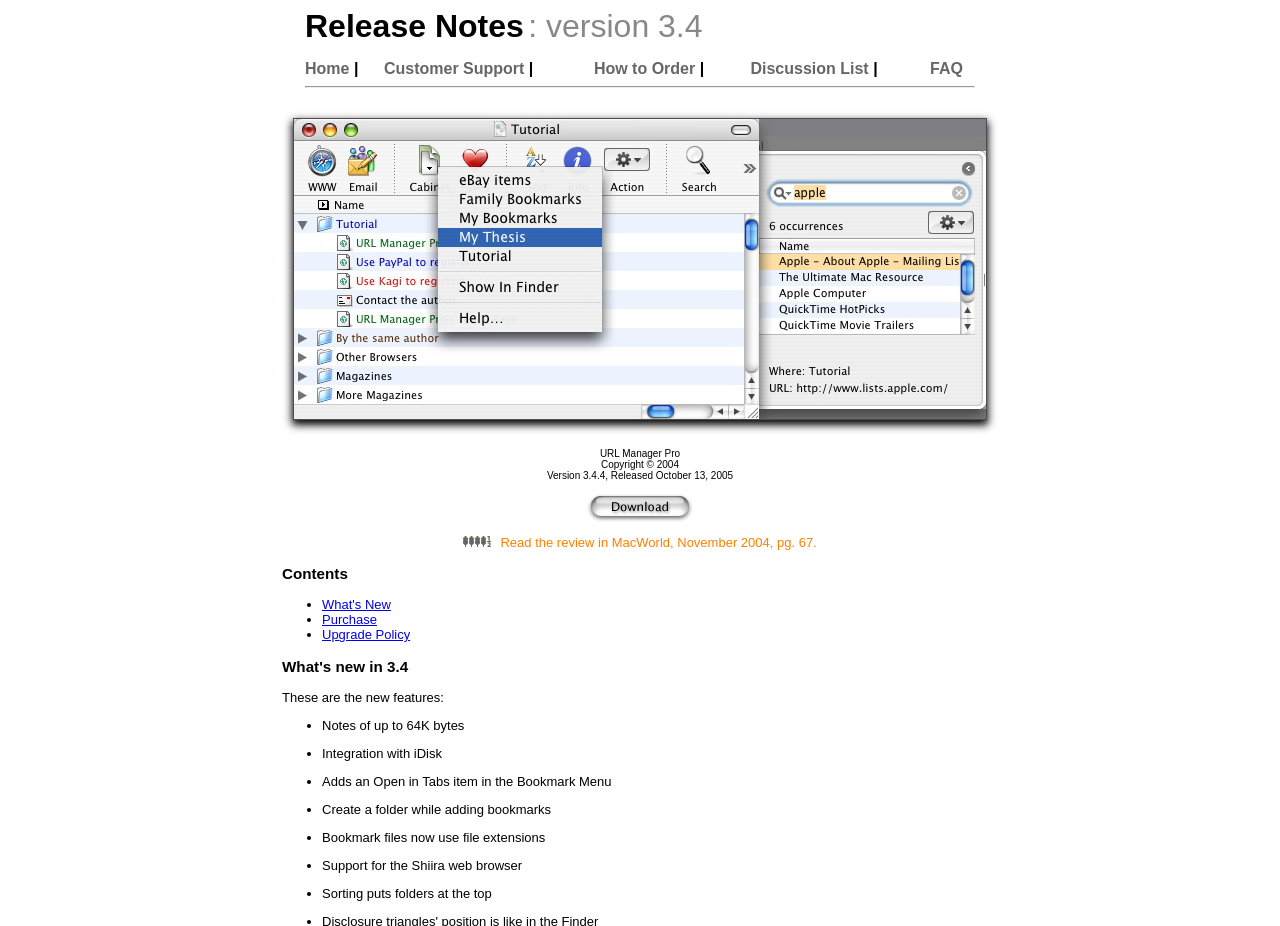Pinpoint the bounding box coordinates of the clickable element to carry out the following instruction: "Read What's New."

[0.252, 0.645, 0.305, 0.661]